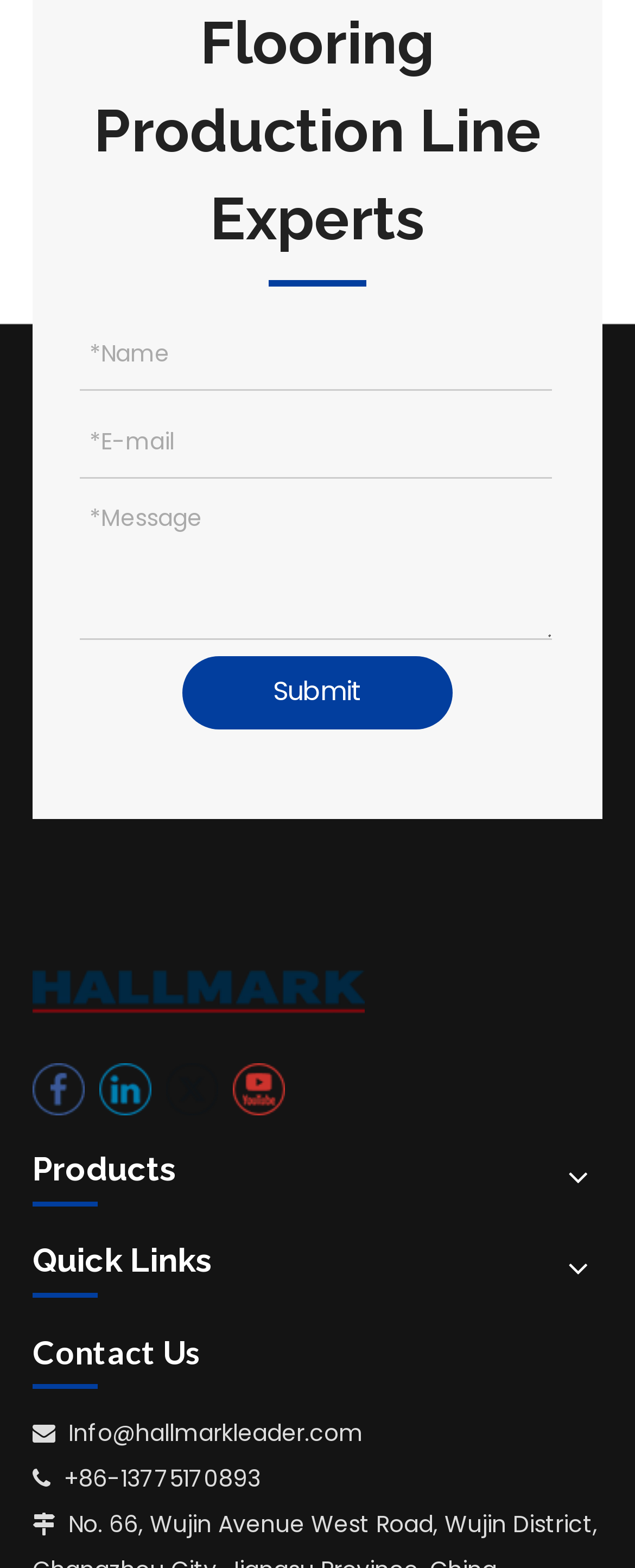For the following element description, predict the bounding box coordinates in the format (top-left x, top-left y, bottom-right x, bottom-right y). All values should be floating point numbers between 0 and 1. Description: aria-label="Youtube" title="Linkedin"

[0.156, 0.678, 0.238, 0.711]